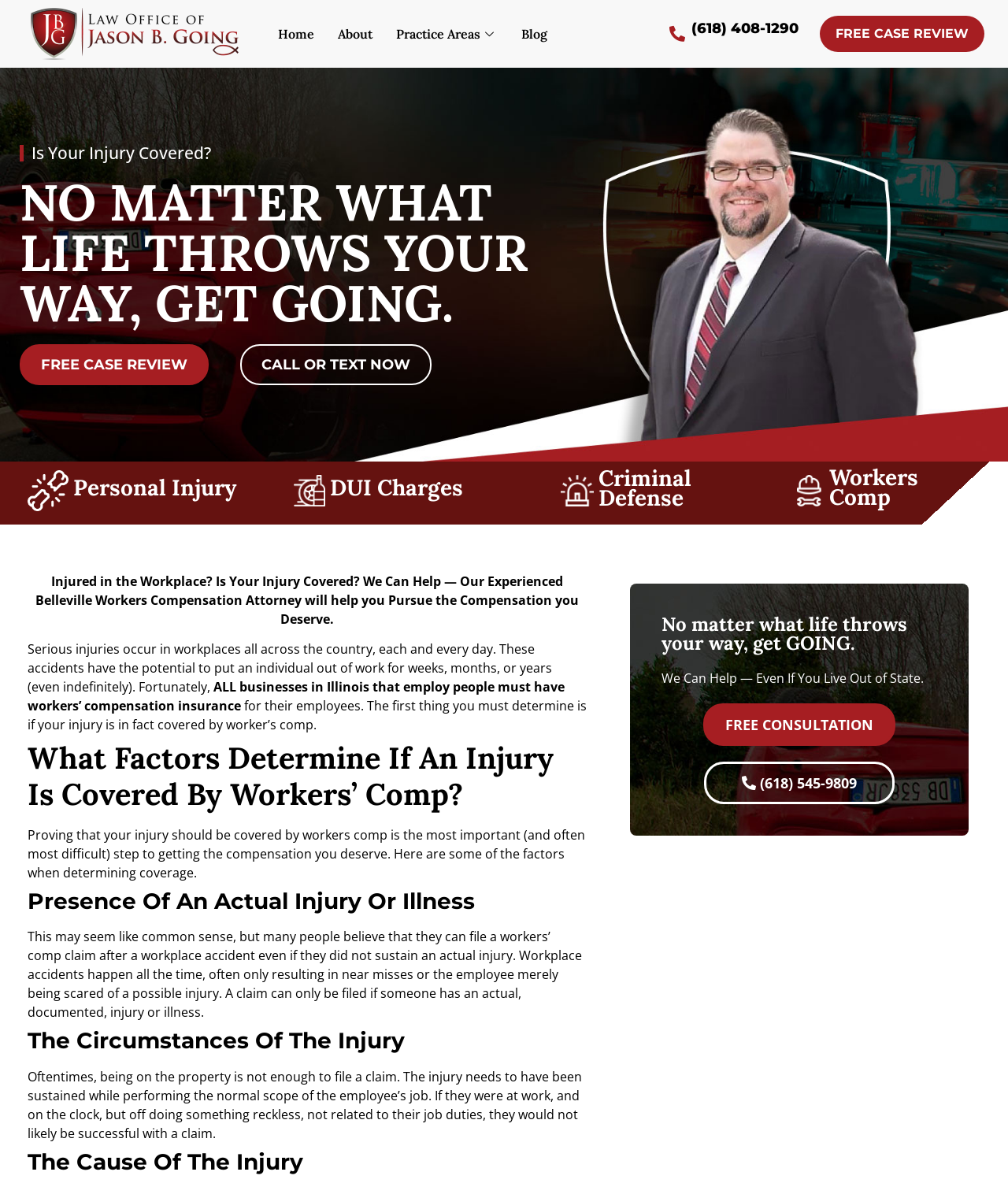Describe all the visual and textual components of the webpage comprehensively.

This webpage appears to be a law firm's website, specifically focused on workers' compensation cases. At the top left corner, there is a logo and a link to the law firm's homepage. Next to it, there are several navigation links, including "Home", "About", "Practice Areas", and "Blog". 

On the top right corner, there is a phone number and a call-to-action button to schedule a free case review. Below this, there are two headings: "Is Your Injury Covered?" and "NO MATTER WHAT LIFE THROWS YOUR WAY, GET GOING." 

The main content of the webpage is divided into sections. The first section discusses personal injury cases, with a heading and a link to learn more. Next to it, there are two figures with links to DUI charges and criminal defense cases. 

The second section focuses on workers' compensation, with a heading and a link to learn more. There are three paragraphs of text explaining the importance of determining if an injury is covered by workers' comp, followed by several subheadings and paragraphs discussing the factors that determine coverage, including the presence of an actual injury or illness, the circumstances of the injury, and the cause of the injury. 

At the bottom of the page, there is a call-to-action section with a heading "No matter what life throws your way, get GOING." and a link to schedule a free consultation, along with a phone number.